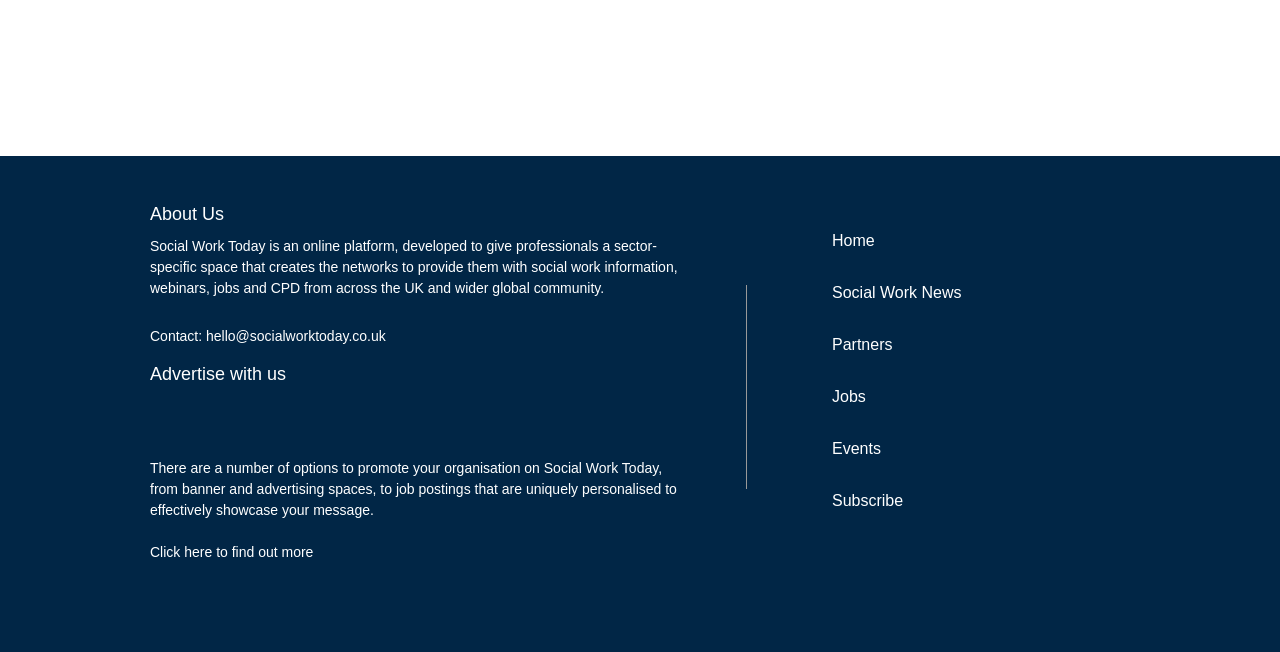What are the options to promote an organisation on Social Work Today?
Look at the image and answer with only one word or phrase.

Banner and advertising spaces